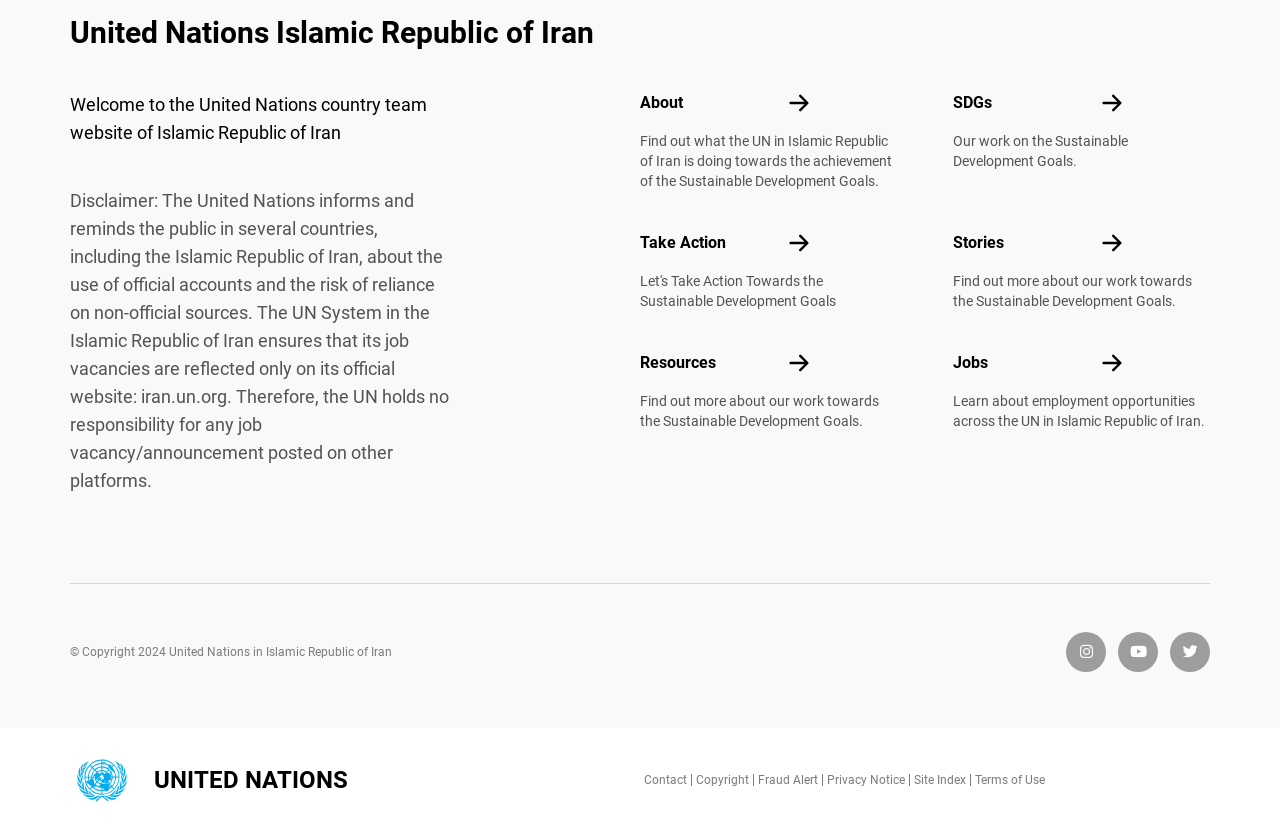Please identify the bounding box coordinates of the area that needs to be clicked to fulfill the following instruction: "Contact the UN."

[0.503, 0.929, 0.537, 0.946]